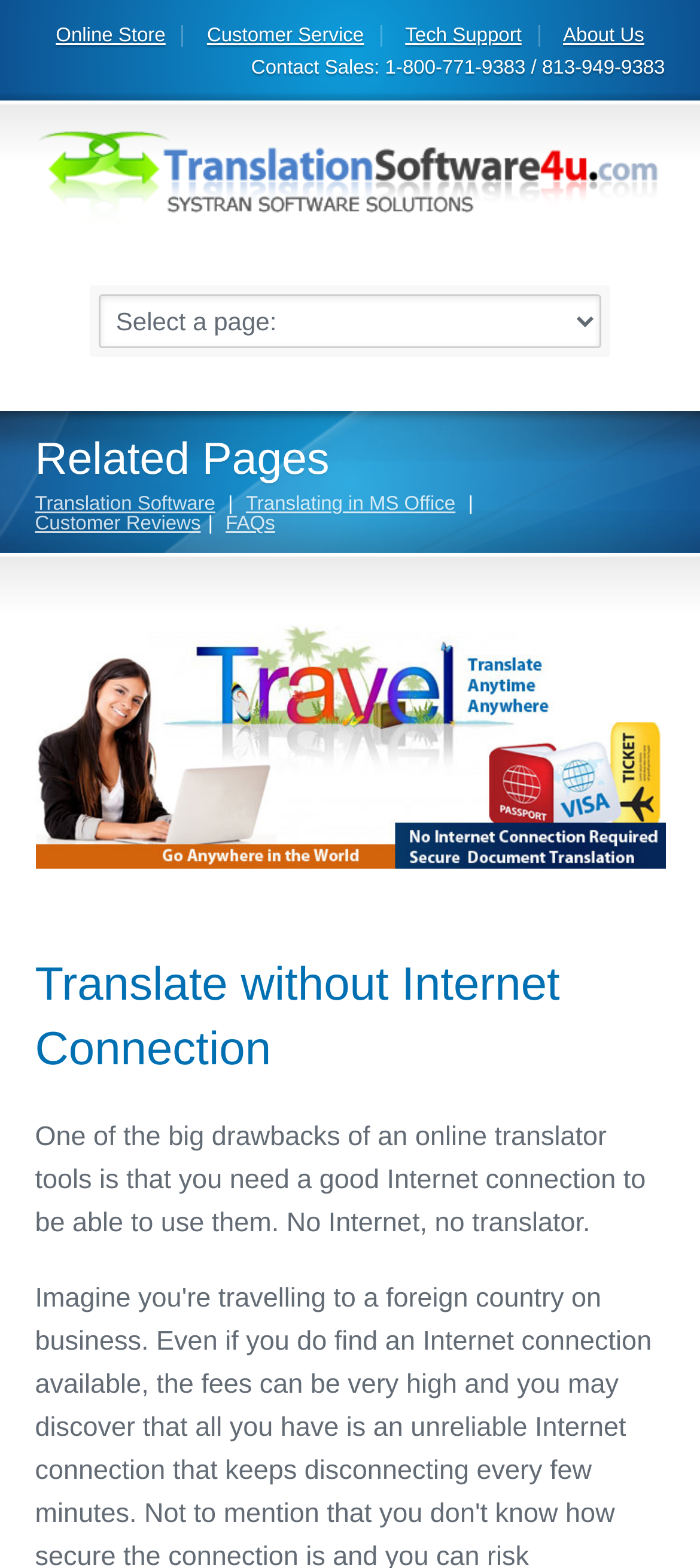Identify the title of the webpage and provide its text content.

Translate without Internet Connection